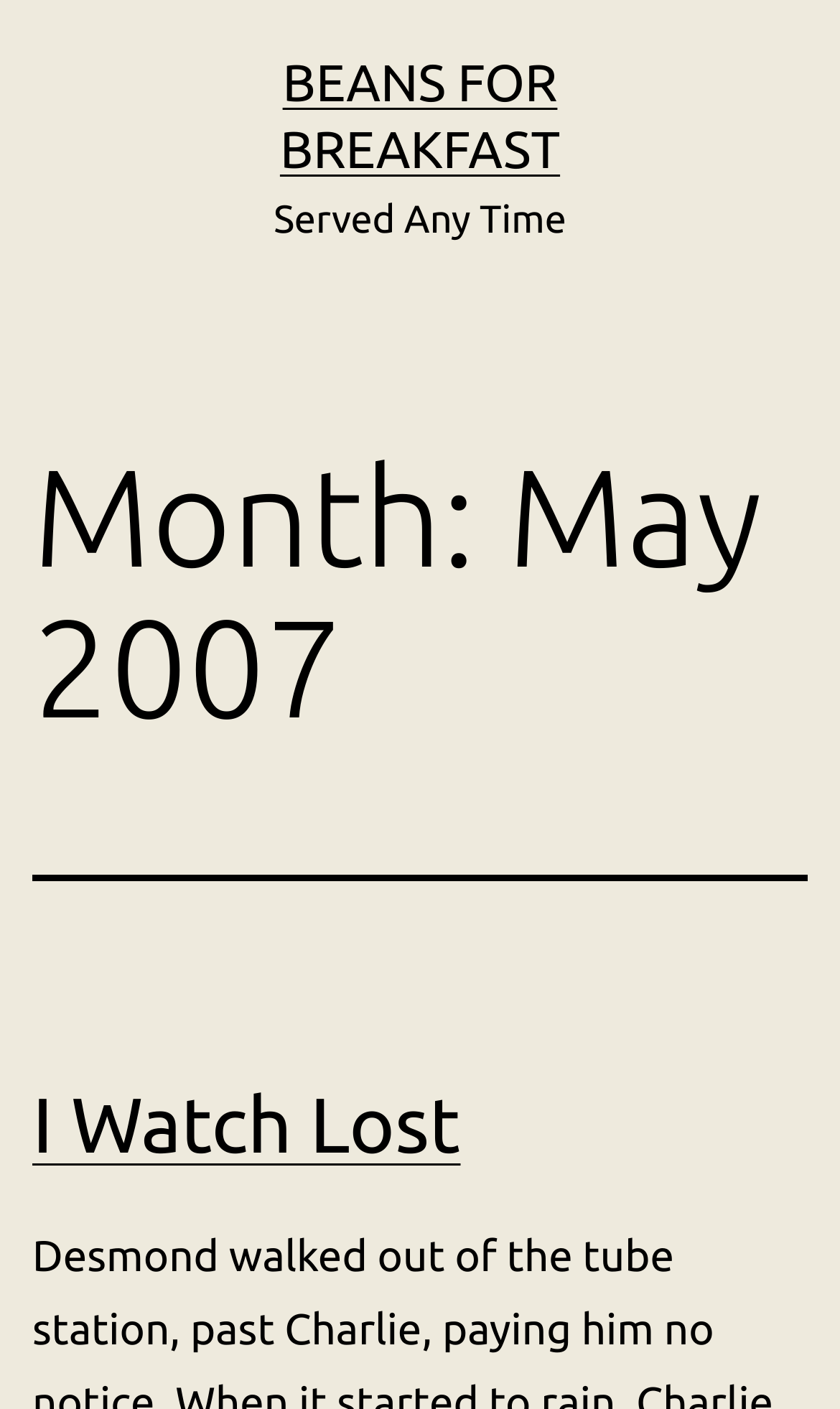Give a one-word or short-phrase answer to the following question: 
Is the blog post about a TV show?

Yes